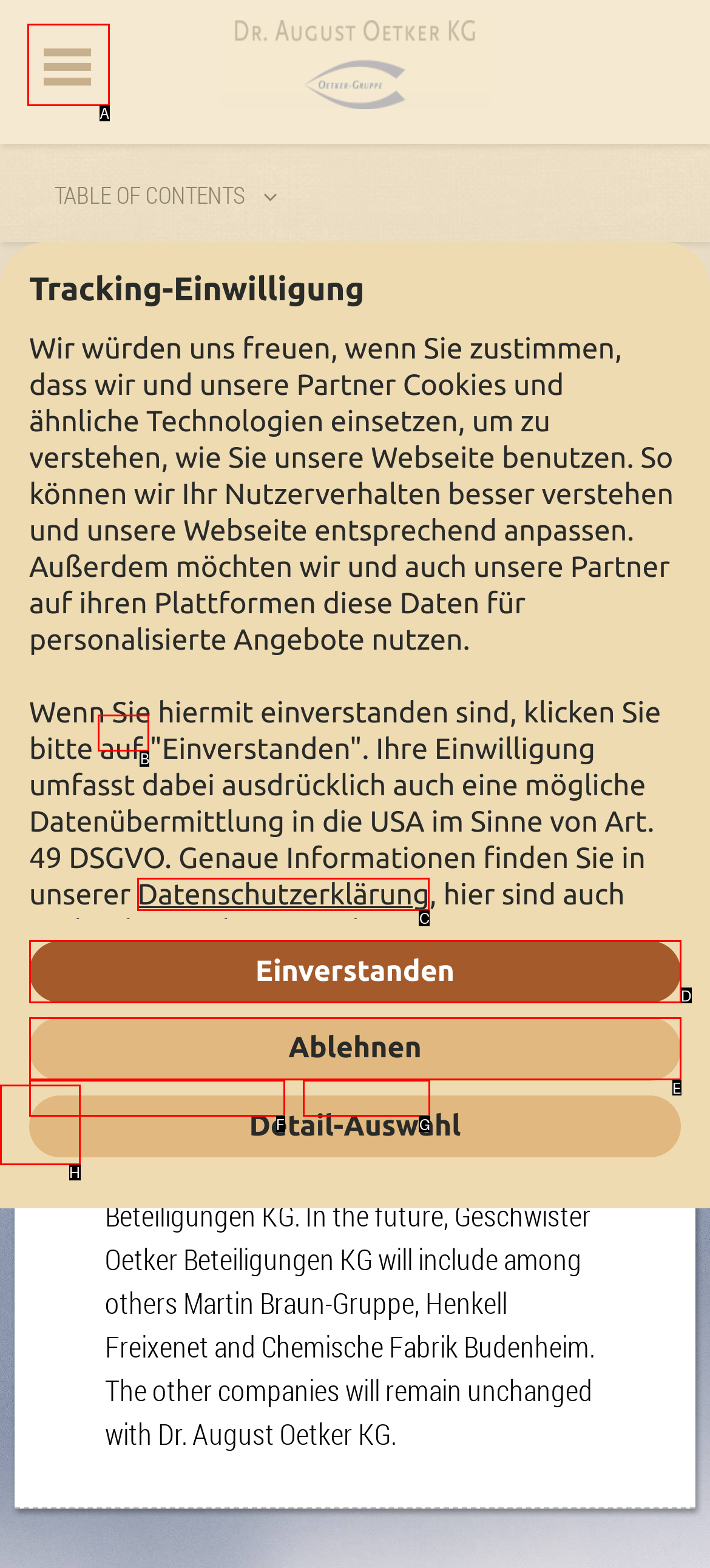Identify which HTML element to click to fulfill the following task: View the milestones of 2019. Provide your response using the letter of the correct choice.

B